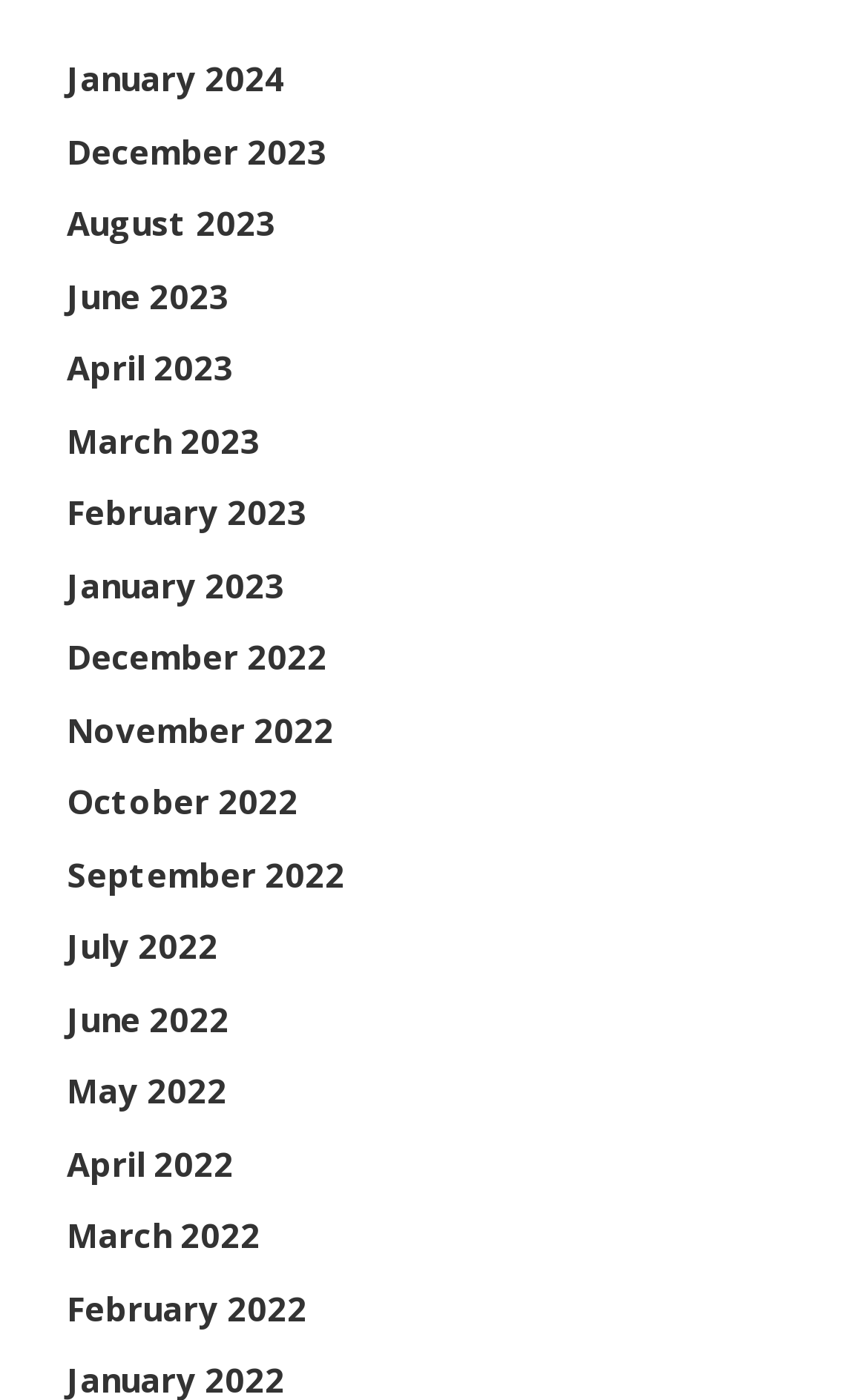Locate the UI element described as follows: "July 2022". Return the bounding box coordinates as four float numbers between 0 and 1 in the order [left, top, right, bottom].

[0.077, 0.66, 0.251, 0.692]